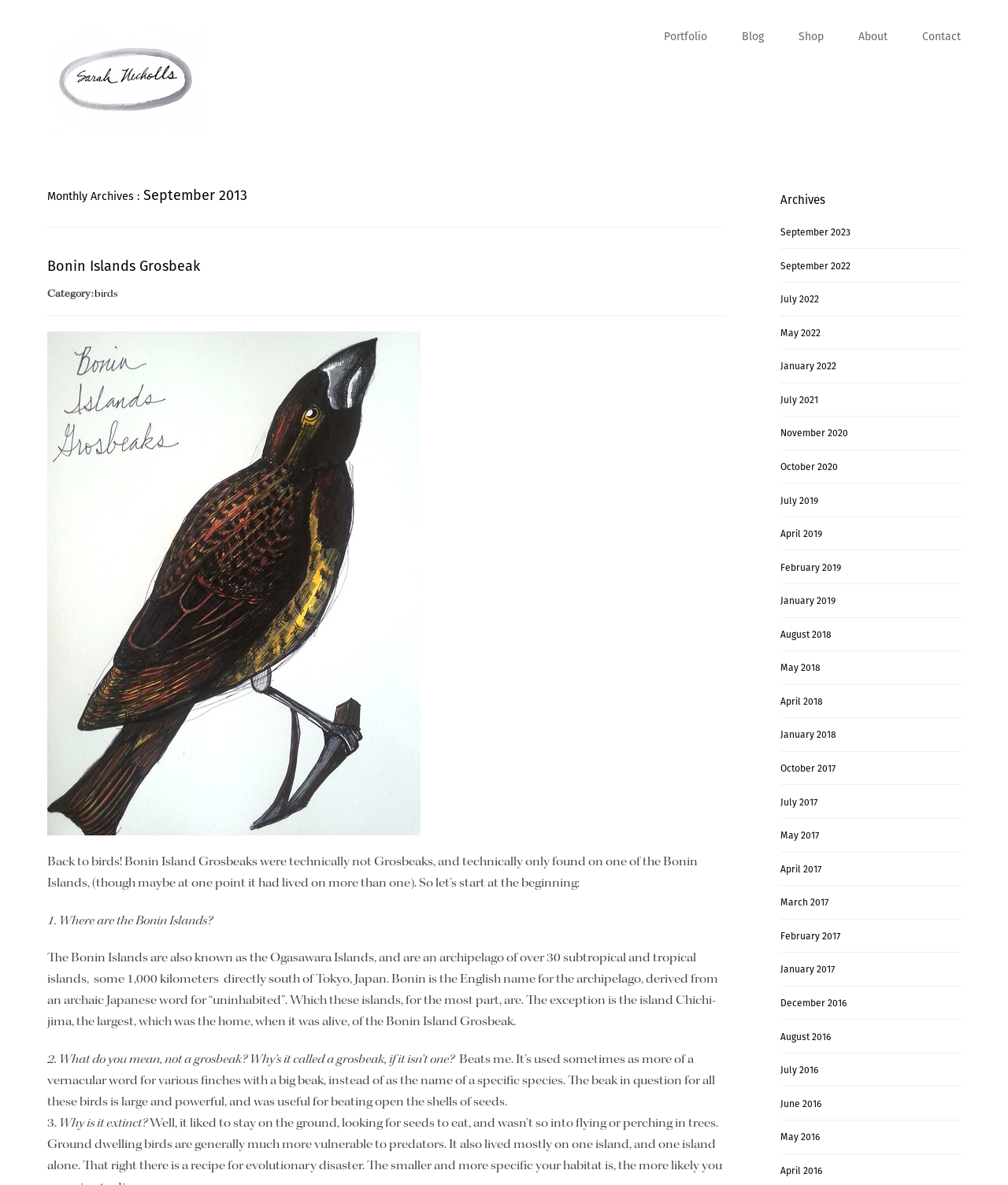Find the bounding box coordinates of the element to click in order to complete the given instruction: "Browse the 'September 2013' archives."

[0.047, 0.155, 0.719, 0.174]